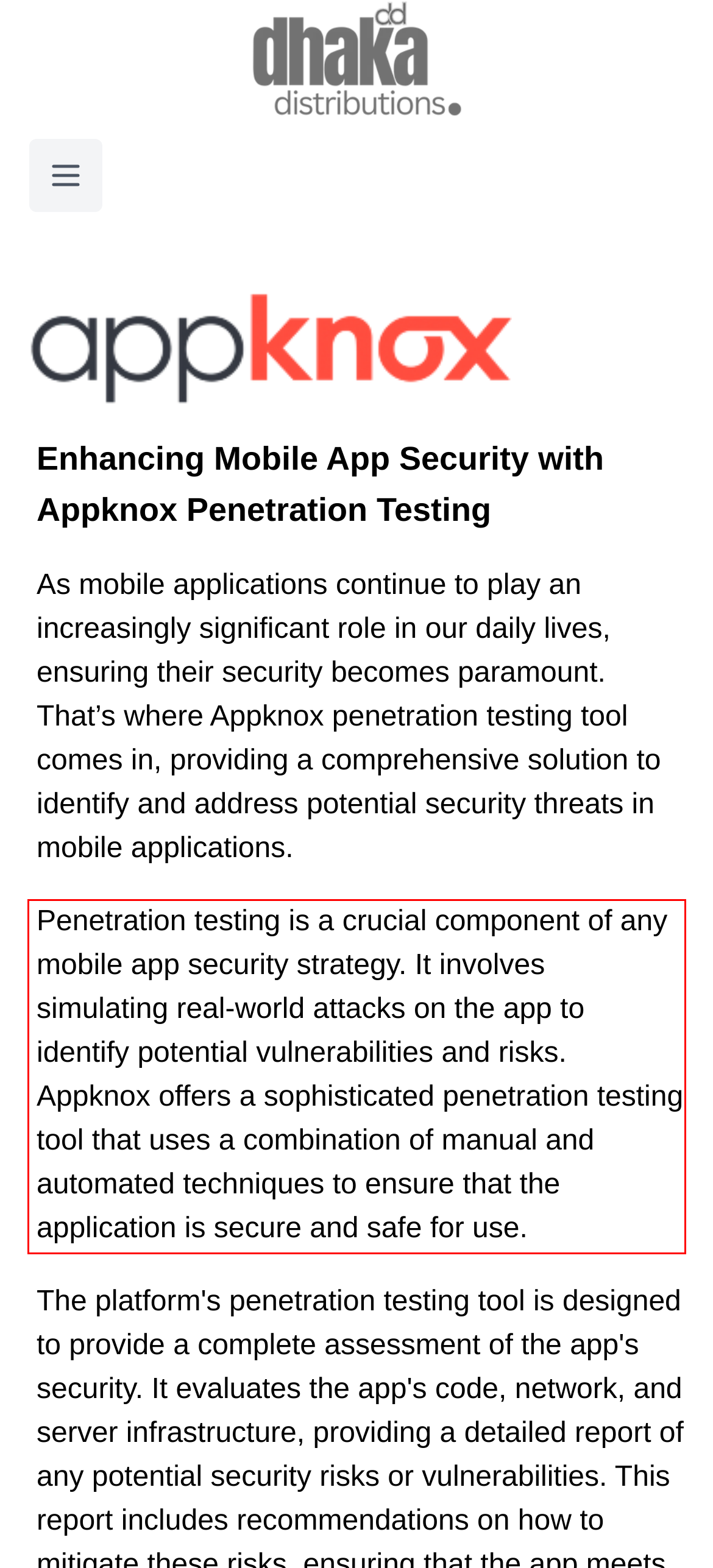View the screenshot of the webpage and identify the UI element surrounded by a red bounding box. Extract the text contained within this red bounding box.

Penetration testing is a crucial component of any mobile app security strategy. It involves simulating real-world attacks on the app to identify potential vulnerabilities and risks. Appknox offers a sophisticated penetration testing tool that uses a combination of manual and automated techniques to ensure that the application is secure and safe for use.